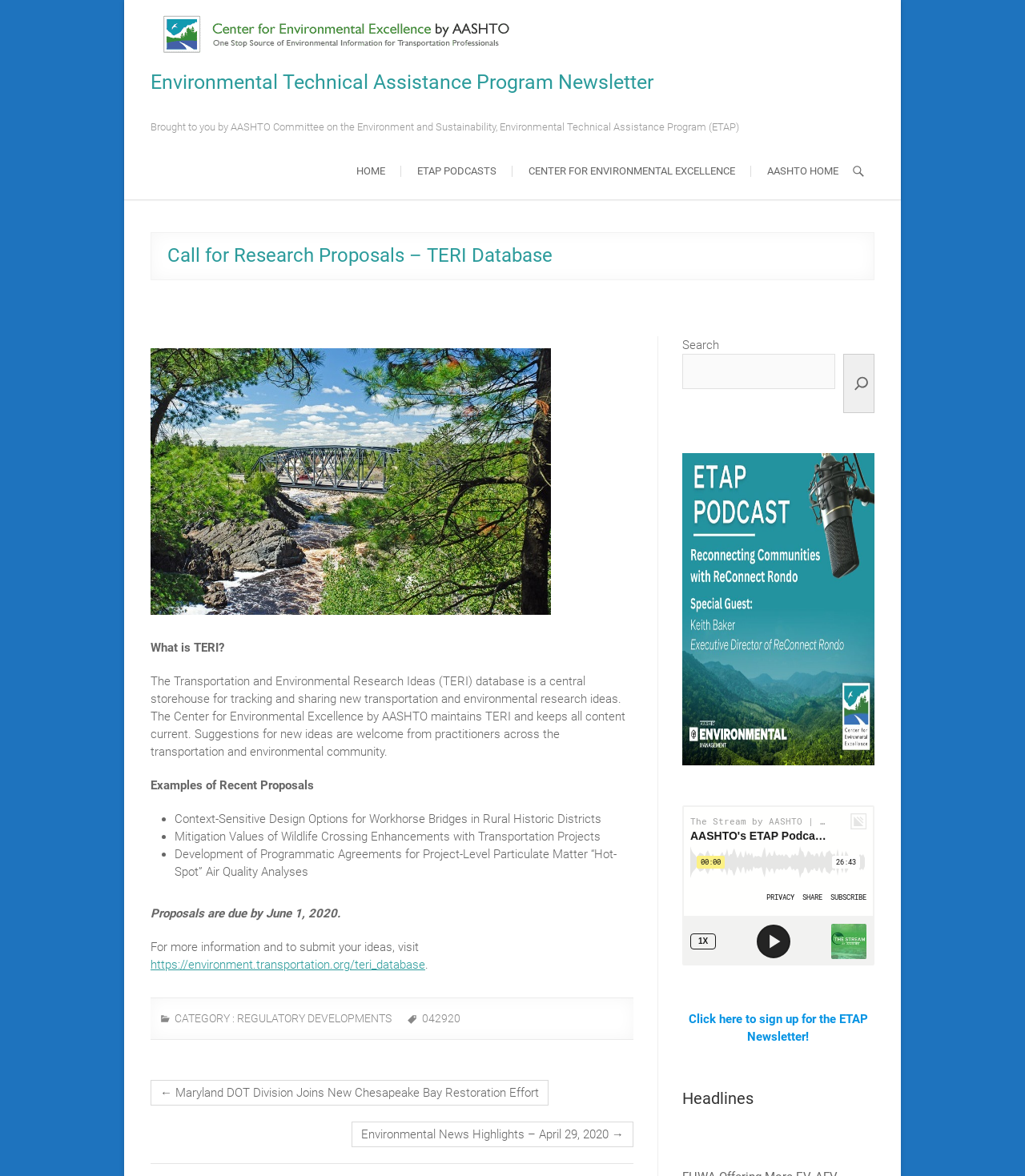Select the bounding box coordinates of the element I need to click to carry out the following instruction: "Search for something".

[0.665, 0.301, 0.815, 0.331]